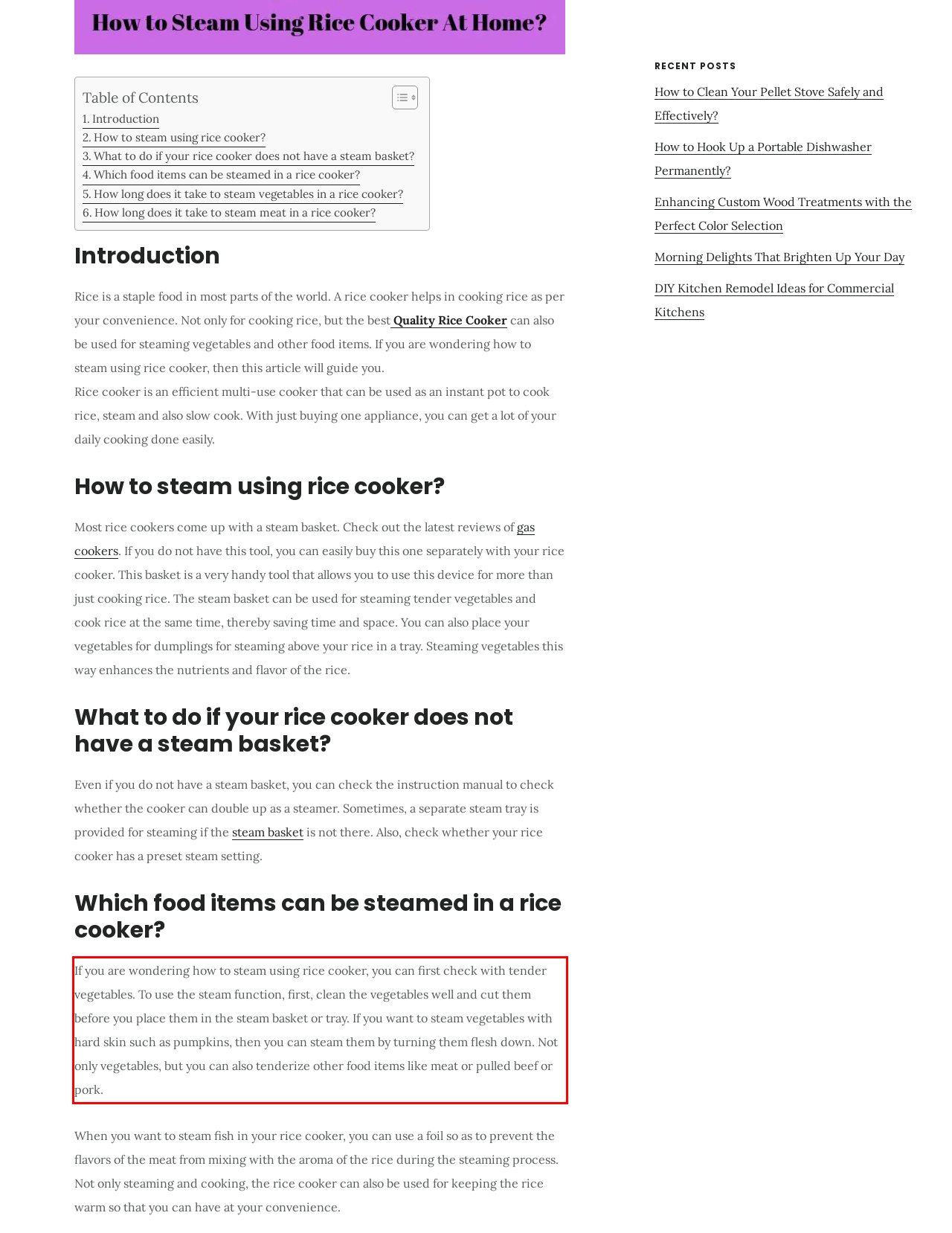Analyze the screenshot of a webpage where a red rectangle is bounding a UI element. Extract and generate the text content within this red bounding box.

If you are wondering how to steam using rice cooker, you can first check with tender vegetables. To use the steam function, first, clean the vegetables well and cut them before you place them in the steam basket or tray. If you want to steam vegetables with hard skin such as pumpkins, then you can steam them by turning them flesh down. Not only vegetables, but you can also tenderize other food items like meat or pulled beef or pork.